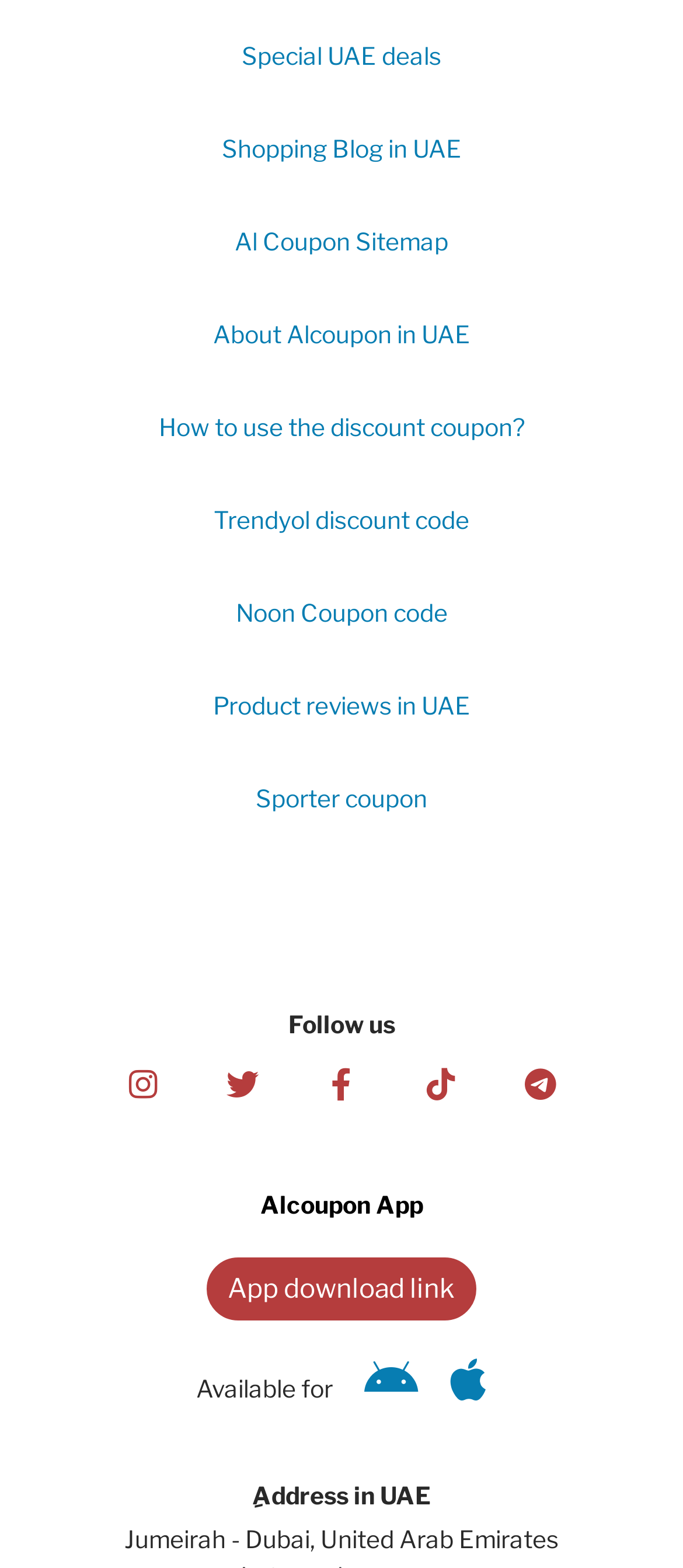Pinpoint the bounding box coordinates of the clickable element needed to complete the instruction: "read news". The coordinates should be provided as four float numbers between 0 and 1: [left, top, right, bottom].

None